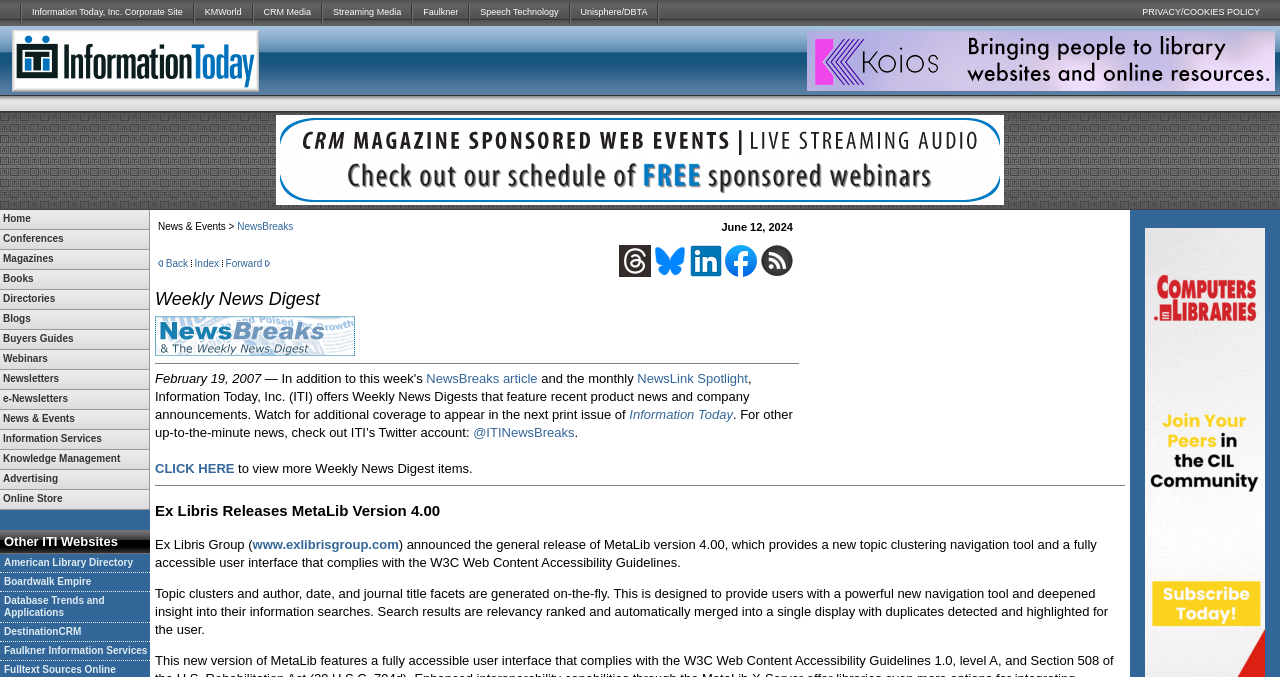Please answer the following question using a single word or phrase: 
What is the purpose of the webpage?

To provide information about Ex Libris